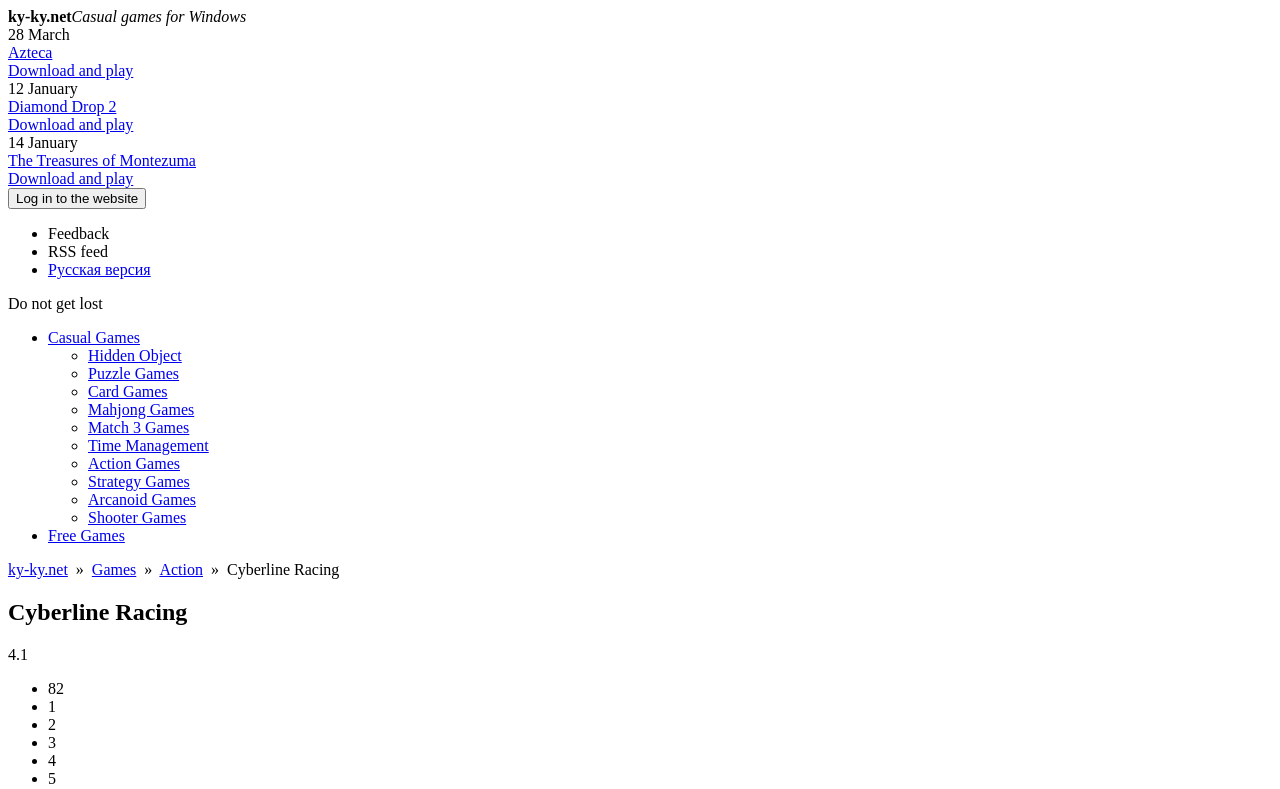What is the current rating of Cyberline Racing?
Answer briefly with a single word or phrase based on the image.

4.1